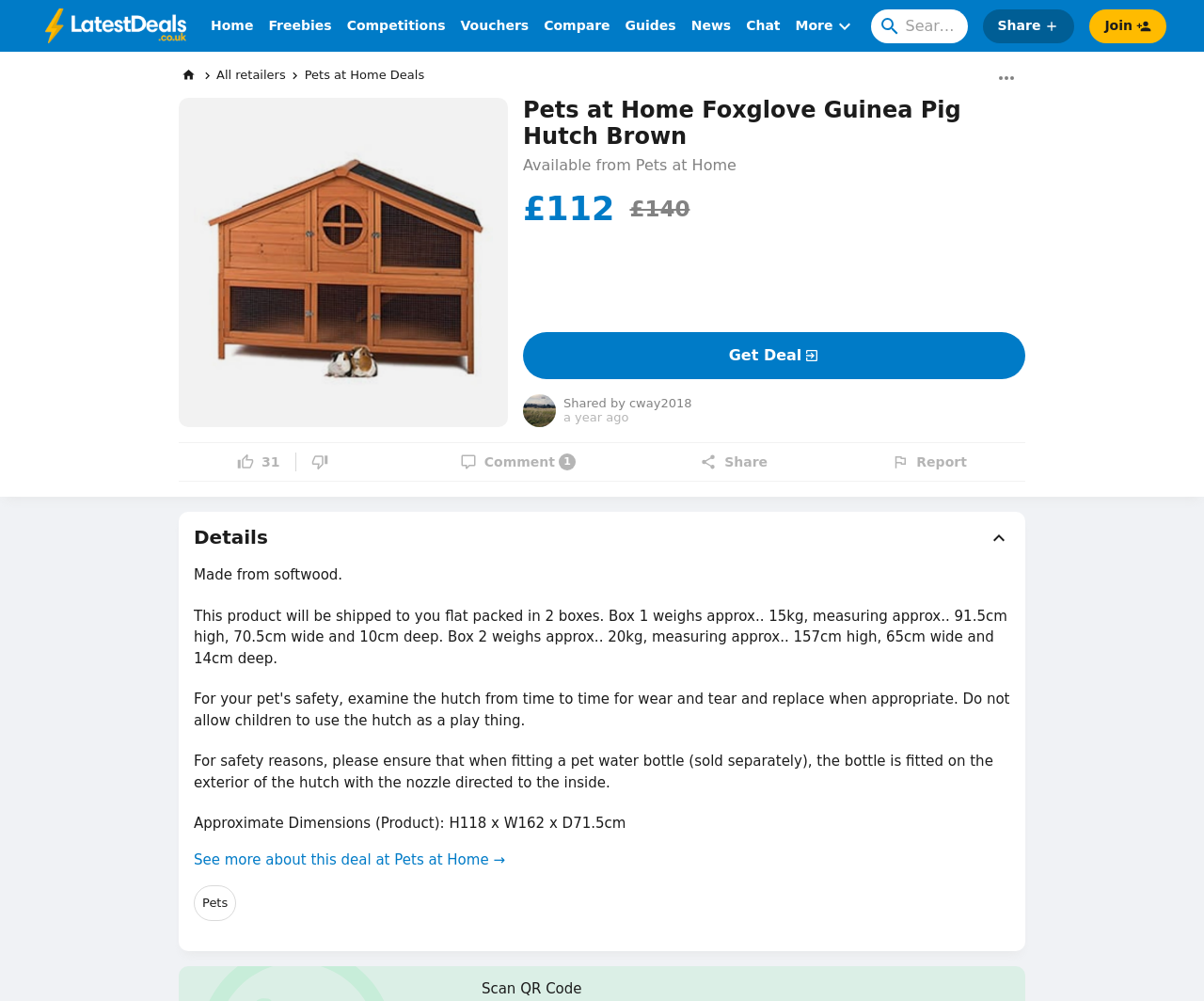Identify and provide the main heading of the webpage.

Pets at Home Foxglove Guinea Pig Hutch Brown